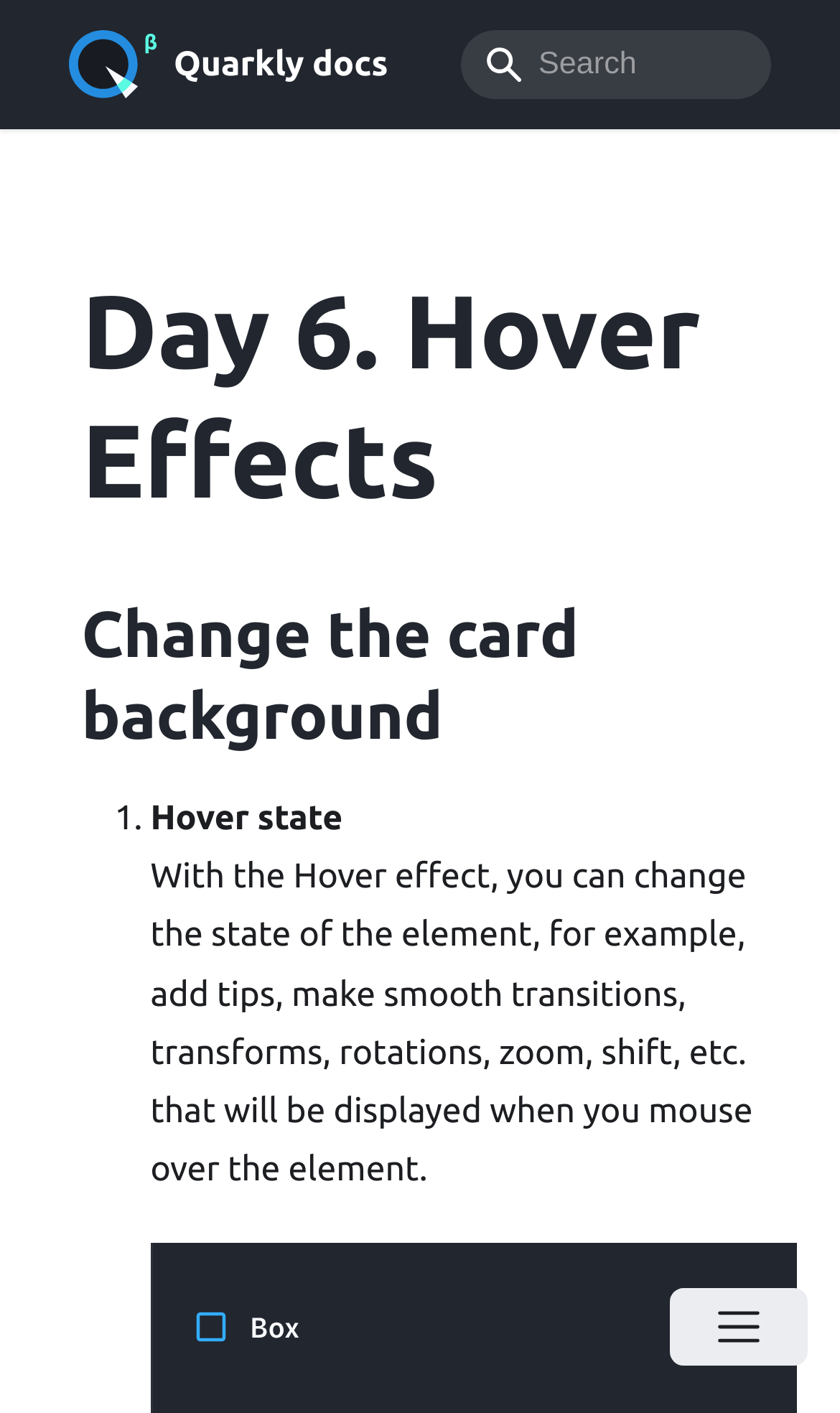Identify and provide the text of the main header on the webpage.

Day 6. Hover Effects